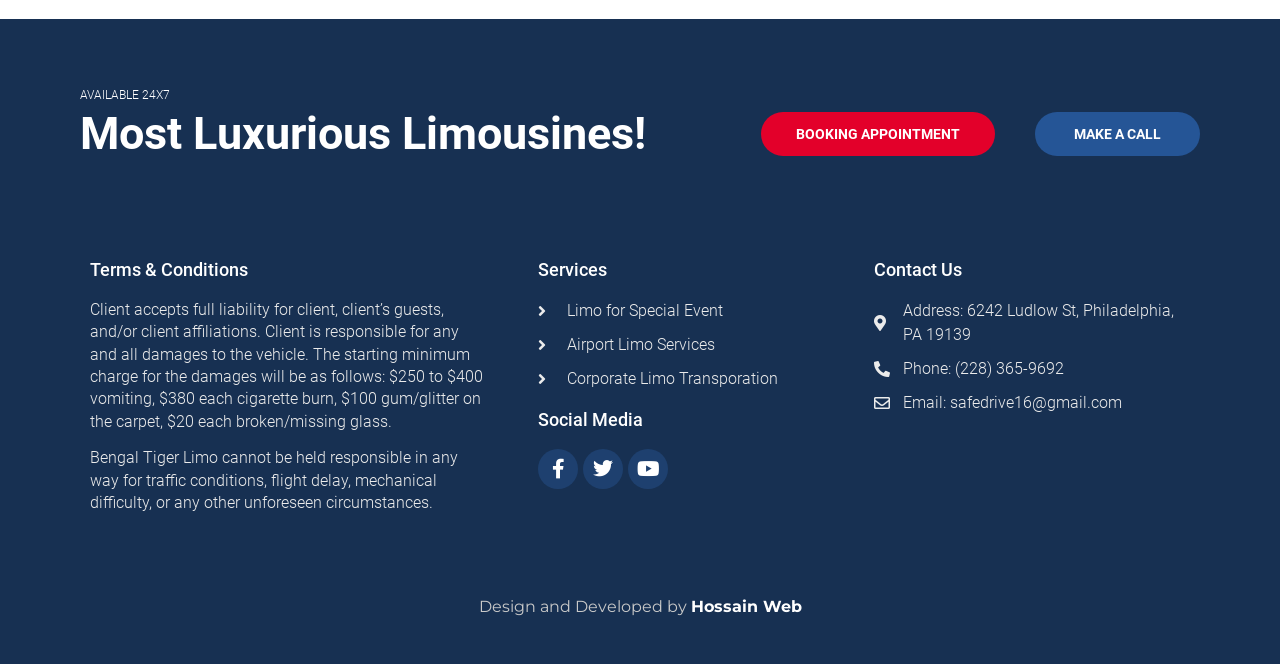Find the bounding box of the UI element described as: "Hossain Web". The bounding box coordinates should be given as four float values between 0 and 1, i.e., [left, top, right, bottom].

[0.539, 0.899, 0.626, 0.927]